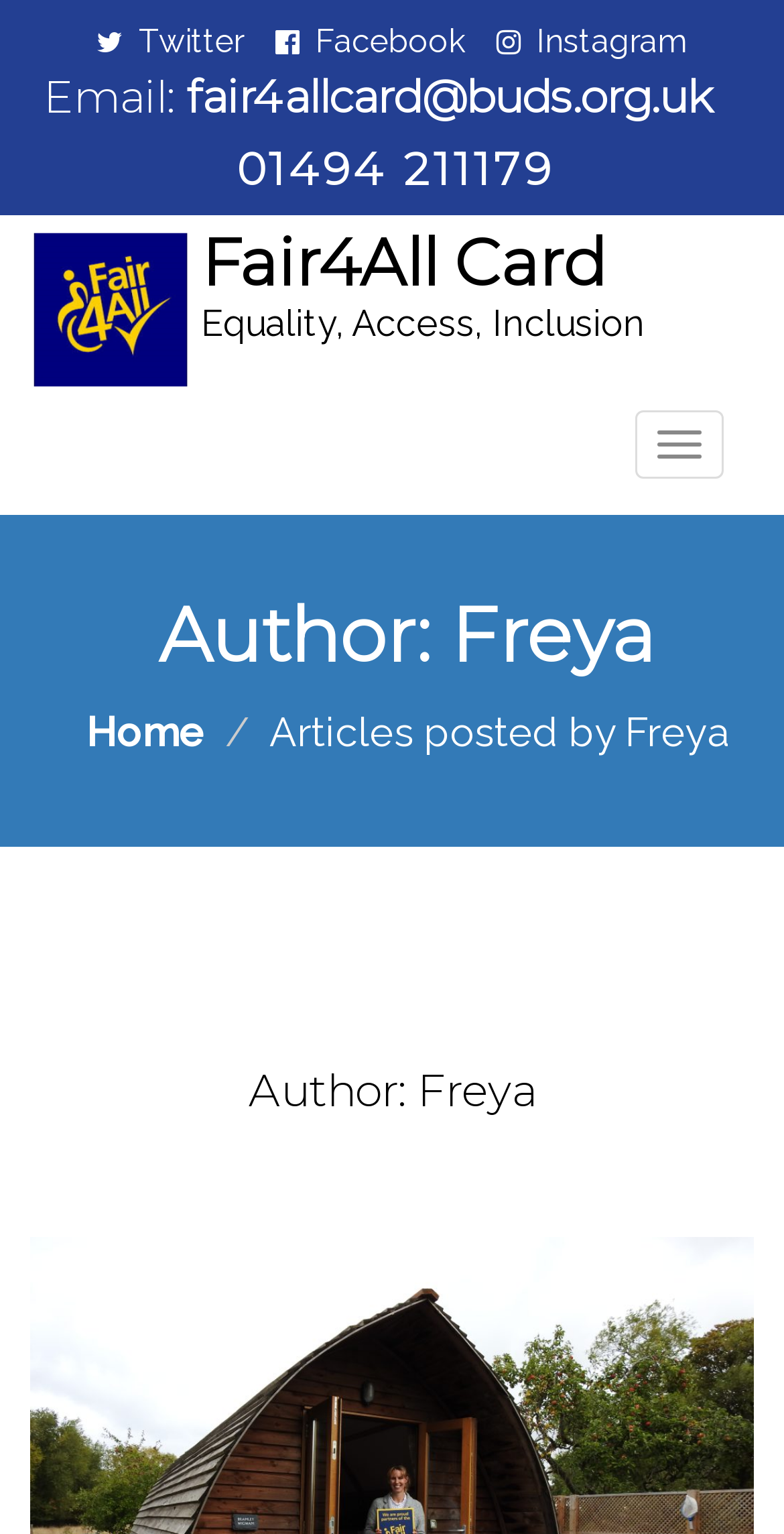Please give a one-word or short phrase response to the following question: 
What is the phone number provided?

01494 211179